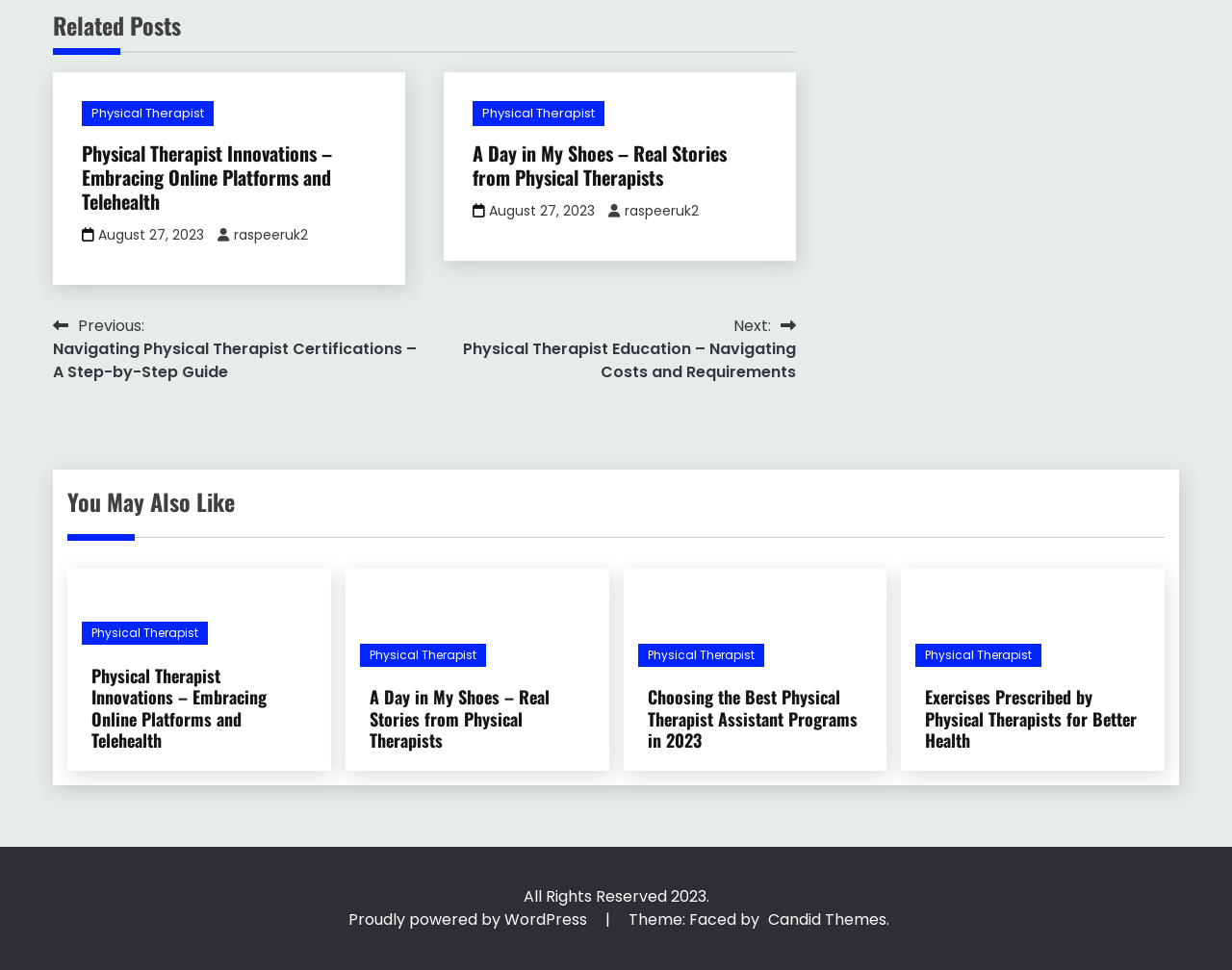What is the purpose of the 'Posts' navigation section?
Please answer the question with a detailed response using the information from the screenshot.

The 'Posts' navigation section contains links to previous and next posts, indicating that its purpose is to allow users to navigate between posts on the webpage.